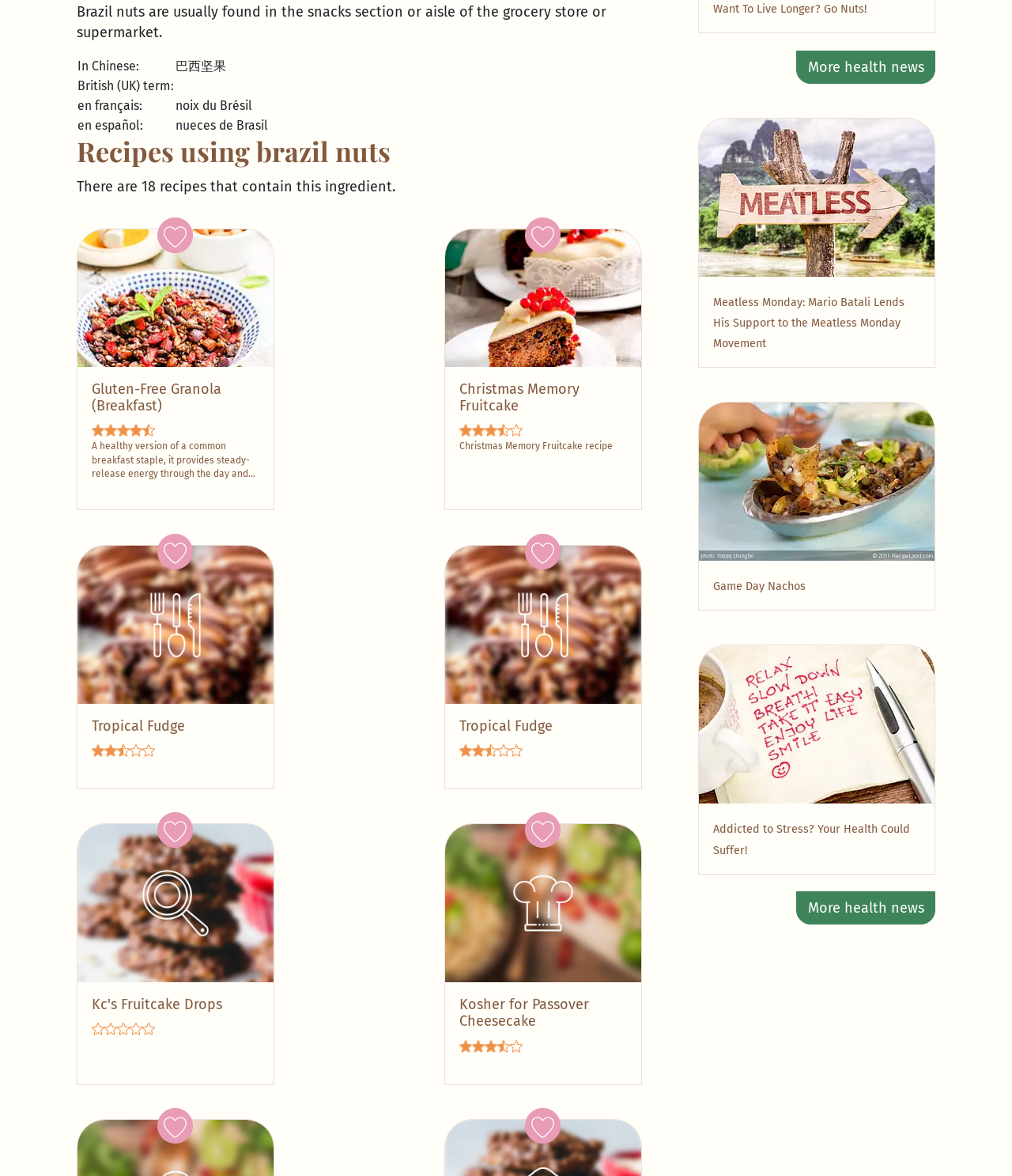How many images are on this page?
Analyze the image and provide a thorough answer to the question.

I counted the number of image elements on the page, and there are 14 of them, including the recipe images and the star rating images.